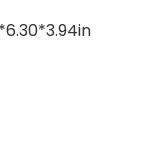Craft a descriptive caption that covers all aspects of the image.

This image showcases the specifications of the Opastry Lipo Battery Bag, designed for ebike battery storage and protection. The dimensions are listed as 19.6 inches long, 6.3 inches wide, and 3.94 inches high, emphasizing its spacious and organized design. This waterproof and fireproof bag is ideal for safely storing lithium batteries and is equipped with a handle for easy transport. Its robust construction makes it a practical accessory for anyone needing to safeguard their ebike batteries while ensuring versatility in use for other devices during outdoor activities.